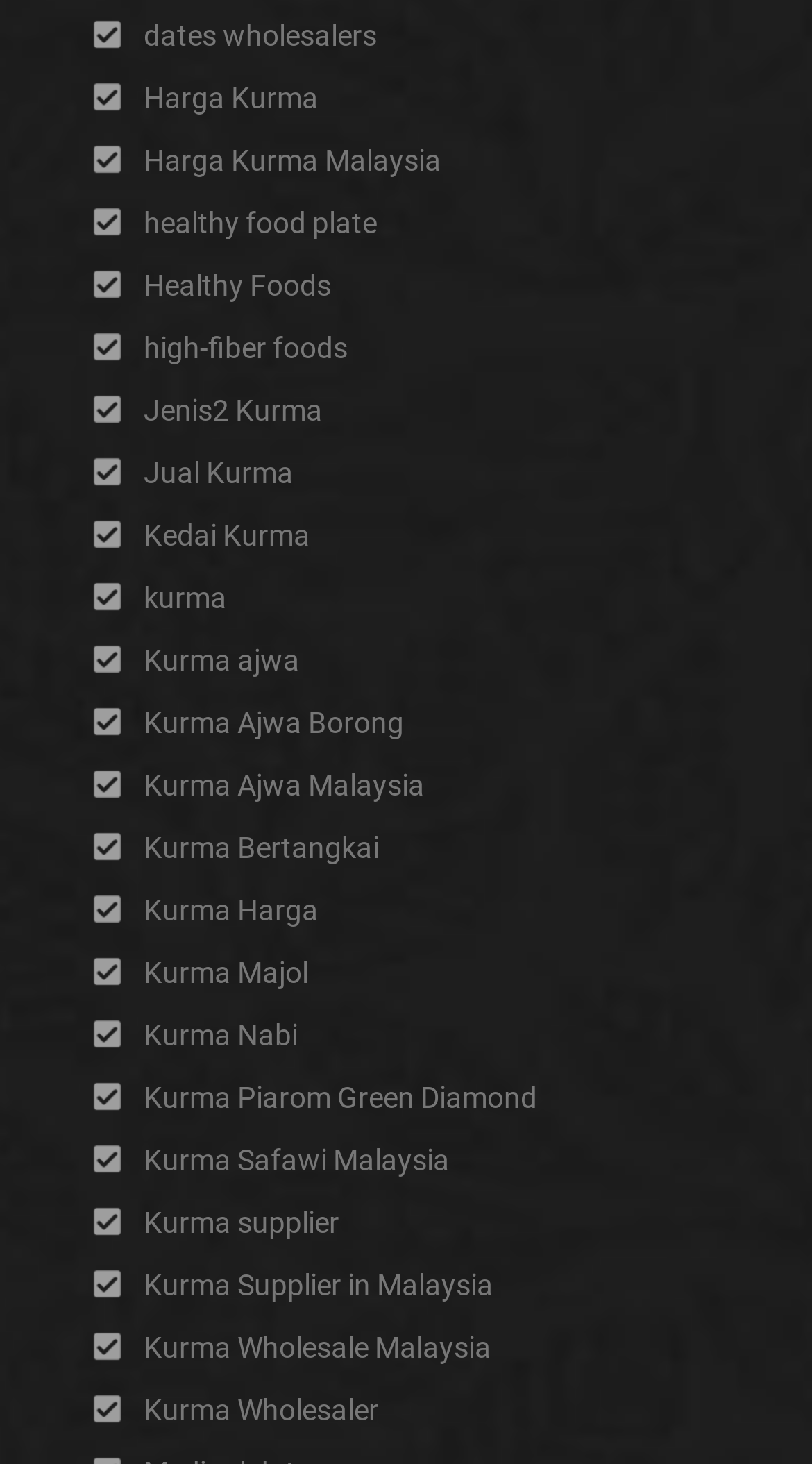What is the tone of this webpage?
Please provide a detailed answer to the question.

The webpage appears to be informative, providing links to various topics related to dates, without any apparent emotional or persuasive tone, suggesting that its purpose is to educate or inform visitors about dates.